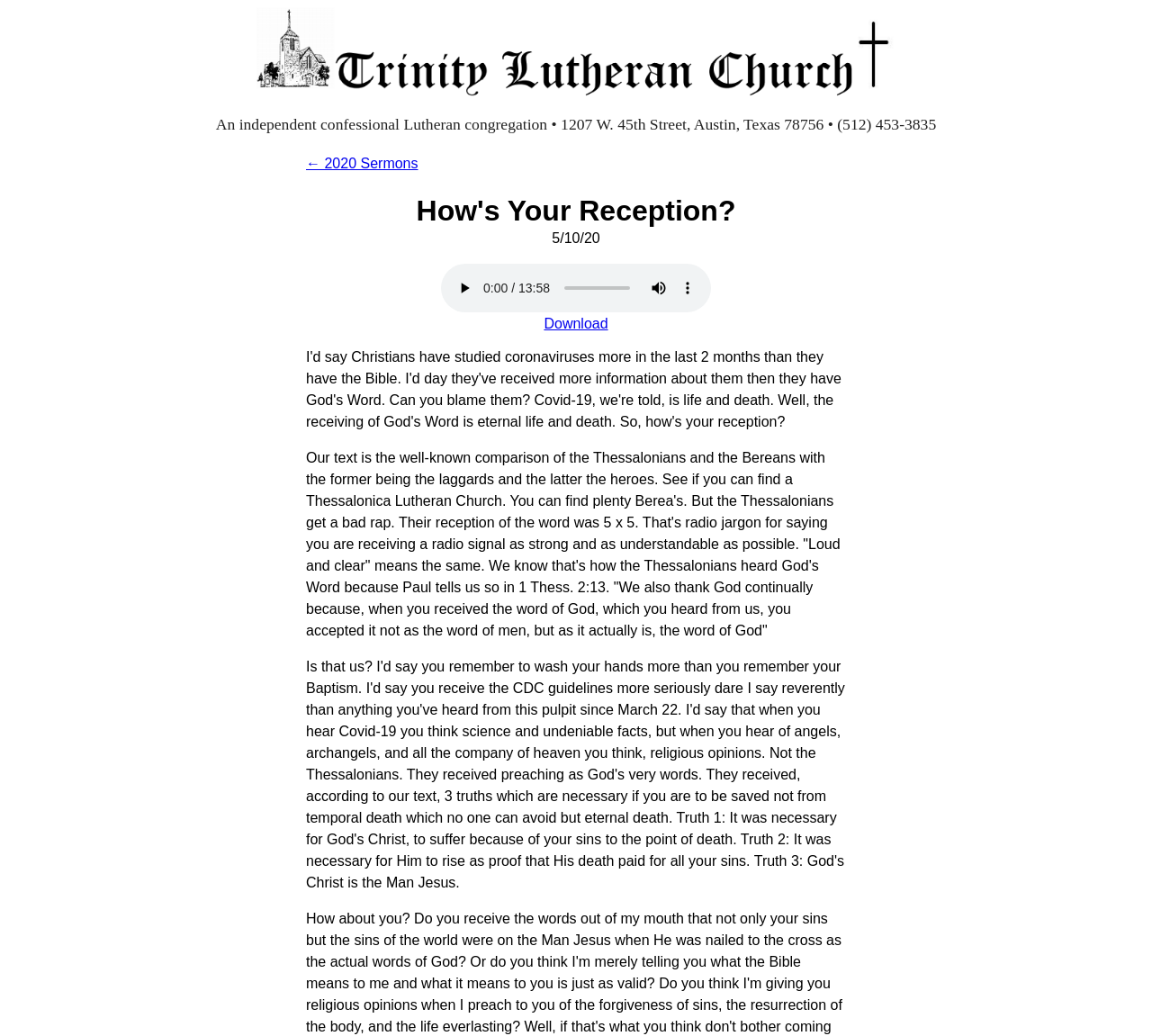From the screenshot, find the bounding box of the UI element matching this description: "← 2020 Sermons". Supply the bounding box coordinates in the form [left, top, right, bottom], each a float between 0 and 1.

[0.266, 0.15, 0.363, 0.165]